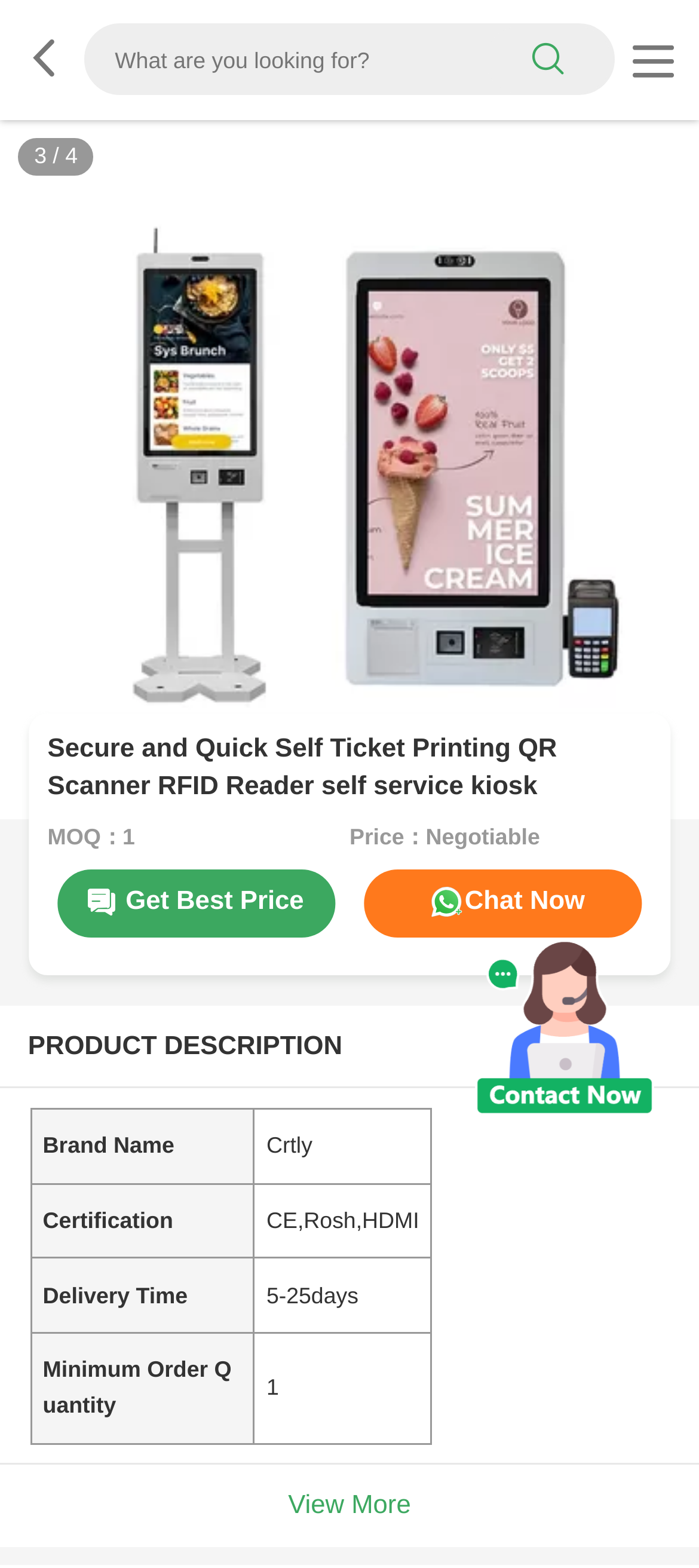Determine the bounding box coordinates for the HTML element described here: "Get Best Price".

[0.081, 0.555, 0.479, 0.598]